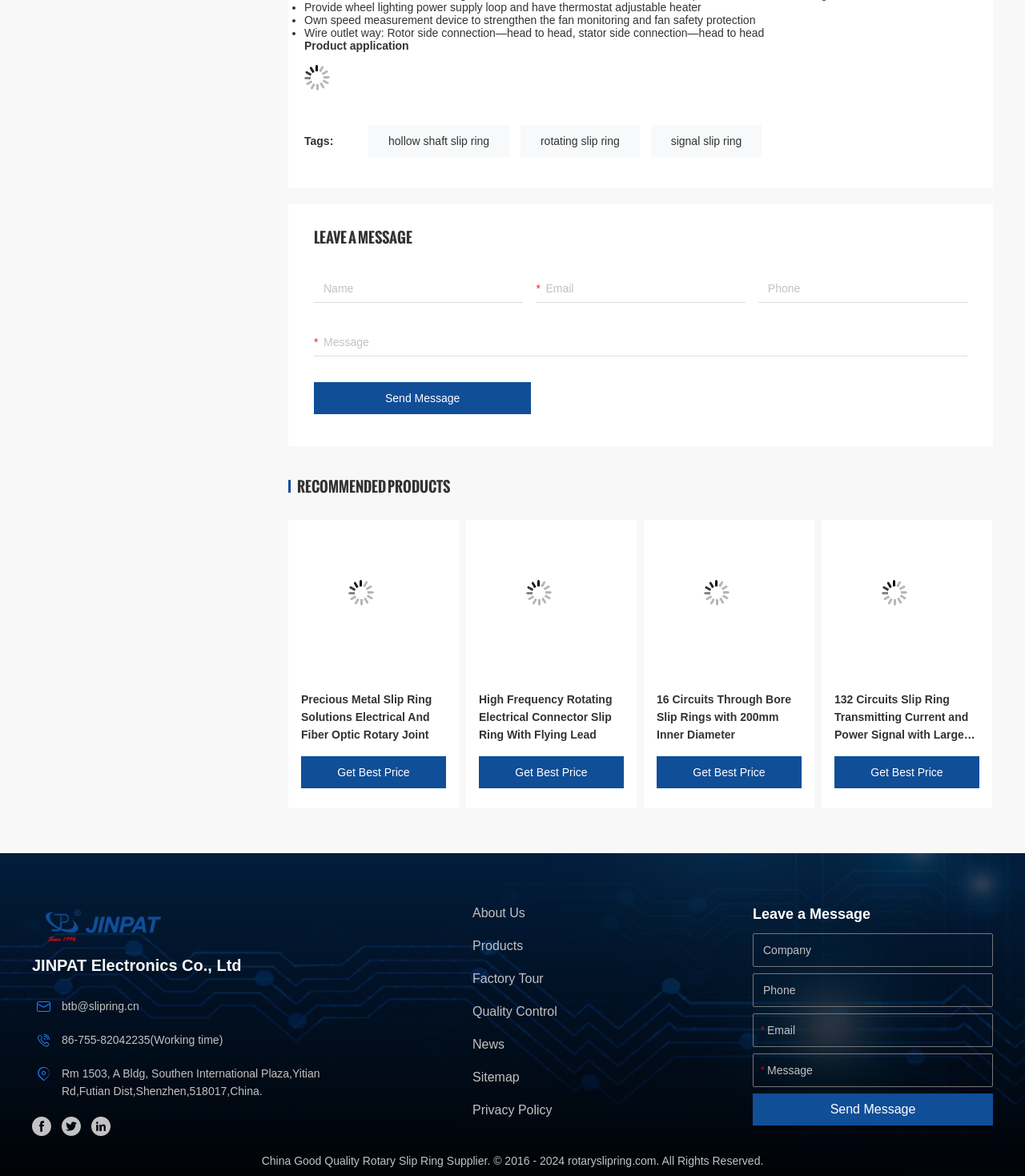Examine the screenshot and answer the question in as much detail as possible: What is the theme of the images shown on the webpage?

All the images shown on the webpage are related to slip rings, which are a type of electrical connector. The images display different types of slip rings and their applications.